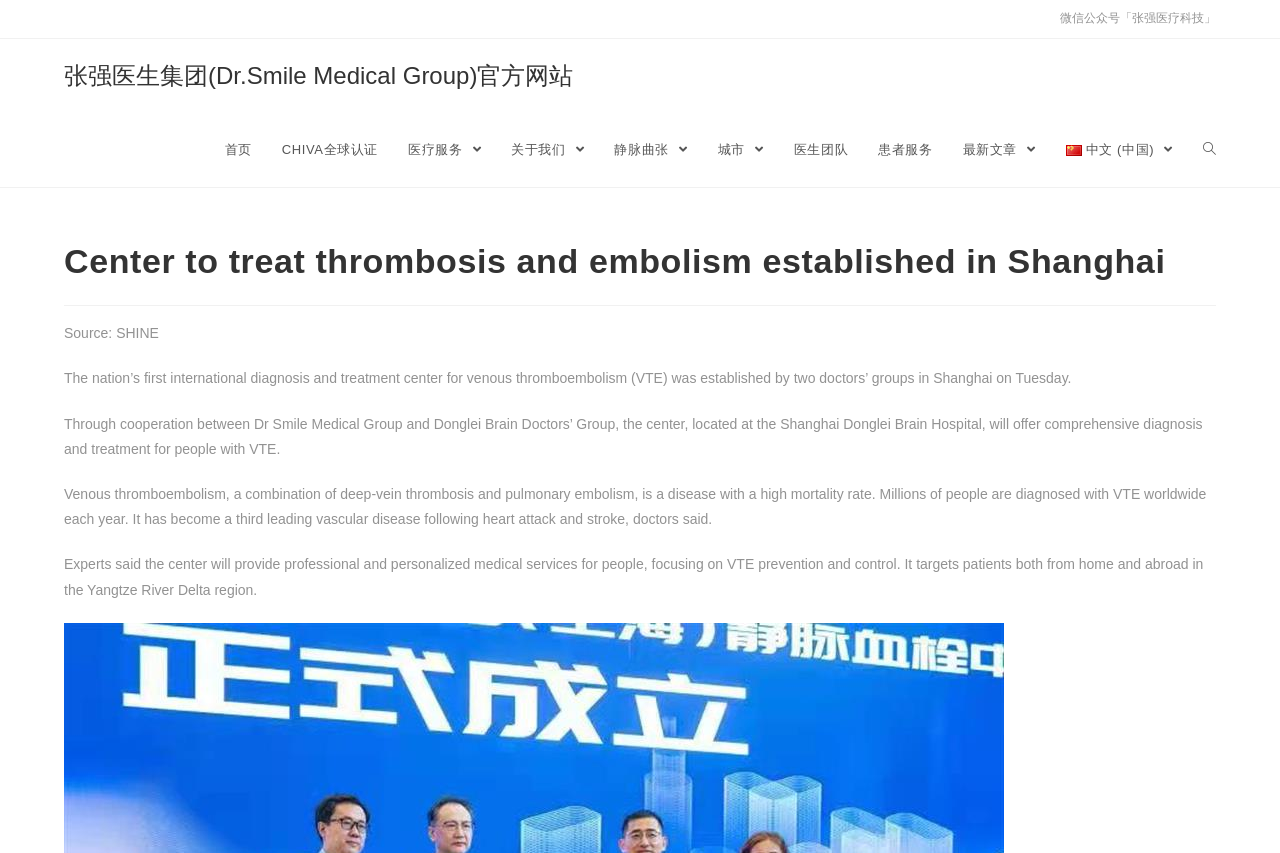Give the bounding box coordinates for the element described as: "中文 (中国)".

[0.821, 0.132, 0.928, 0.219]